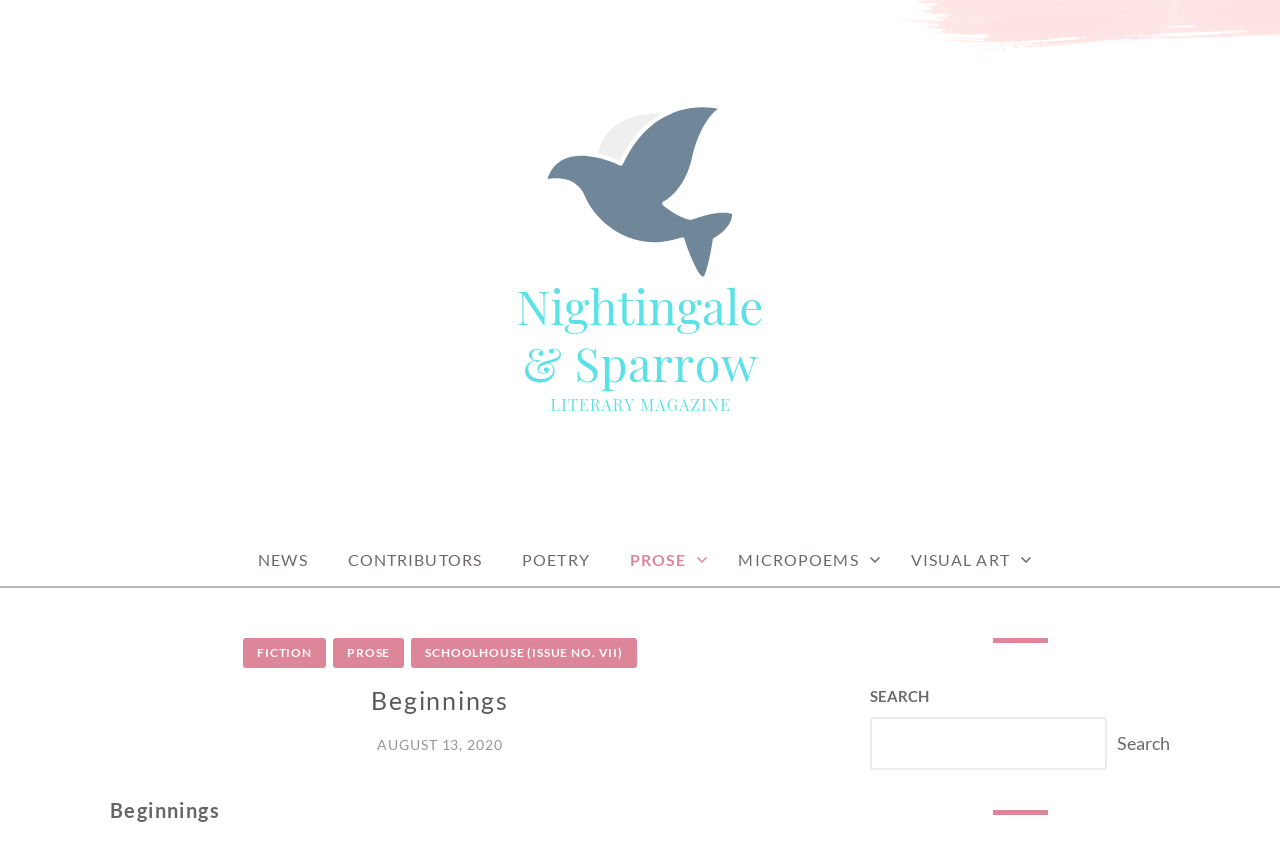What is the date of the 'Beginnings' issue?
Based on the screenshot, respond with a single word or phrase.

AUGUST 13, 2020